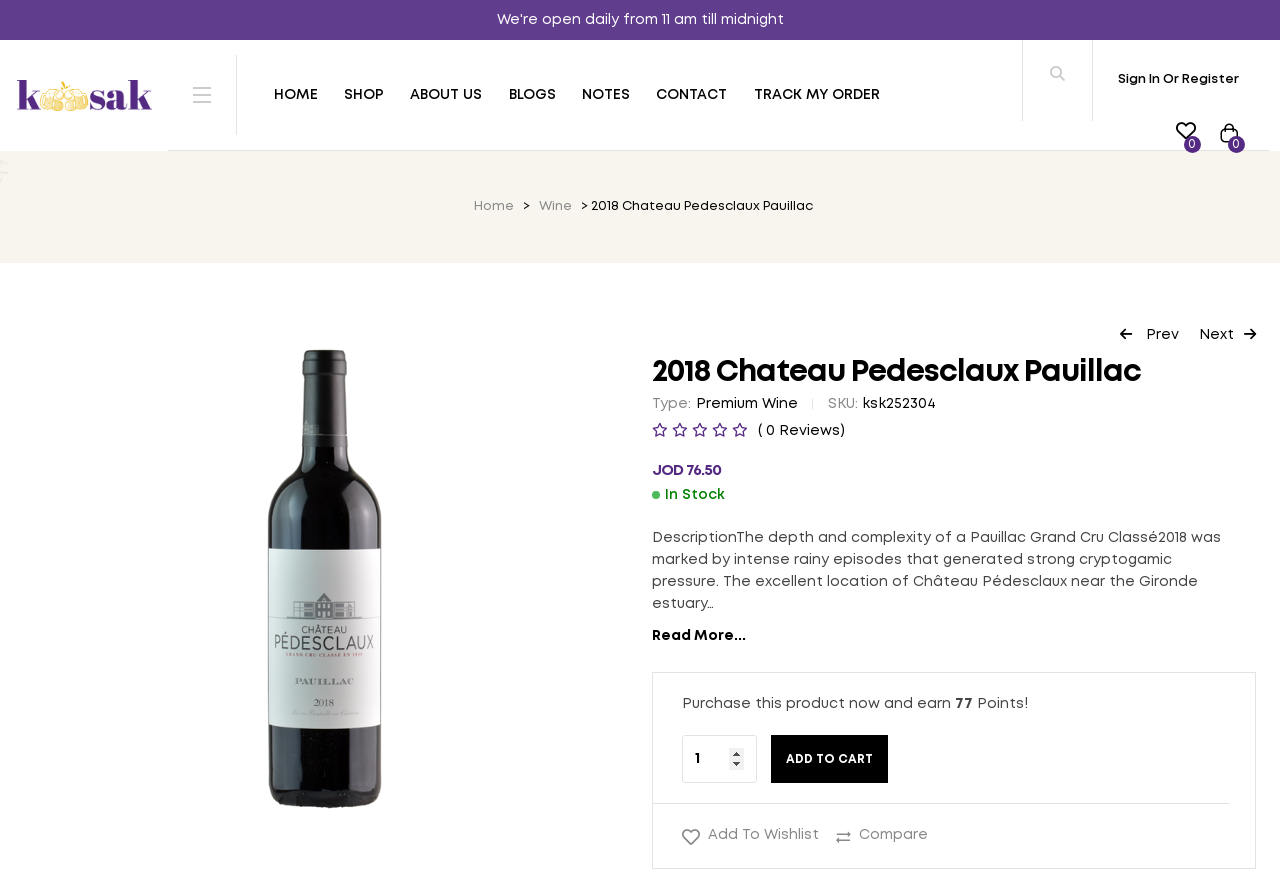Please predict the bounding box coordinates of the element's region where a click is necessary to complete the following instruction: "Read more about the product". The coordinates should be represented by four float numbers between 0 and 1, i.e., [left, top, right, bottom].

[0.509, 0.704, 0.583, 0.718]